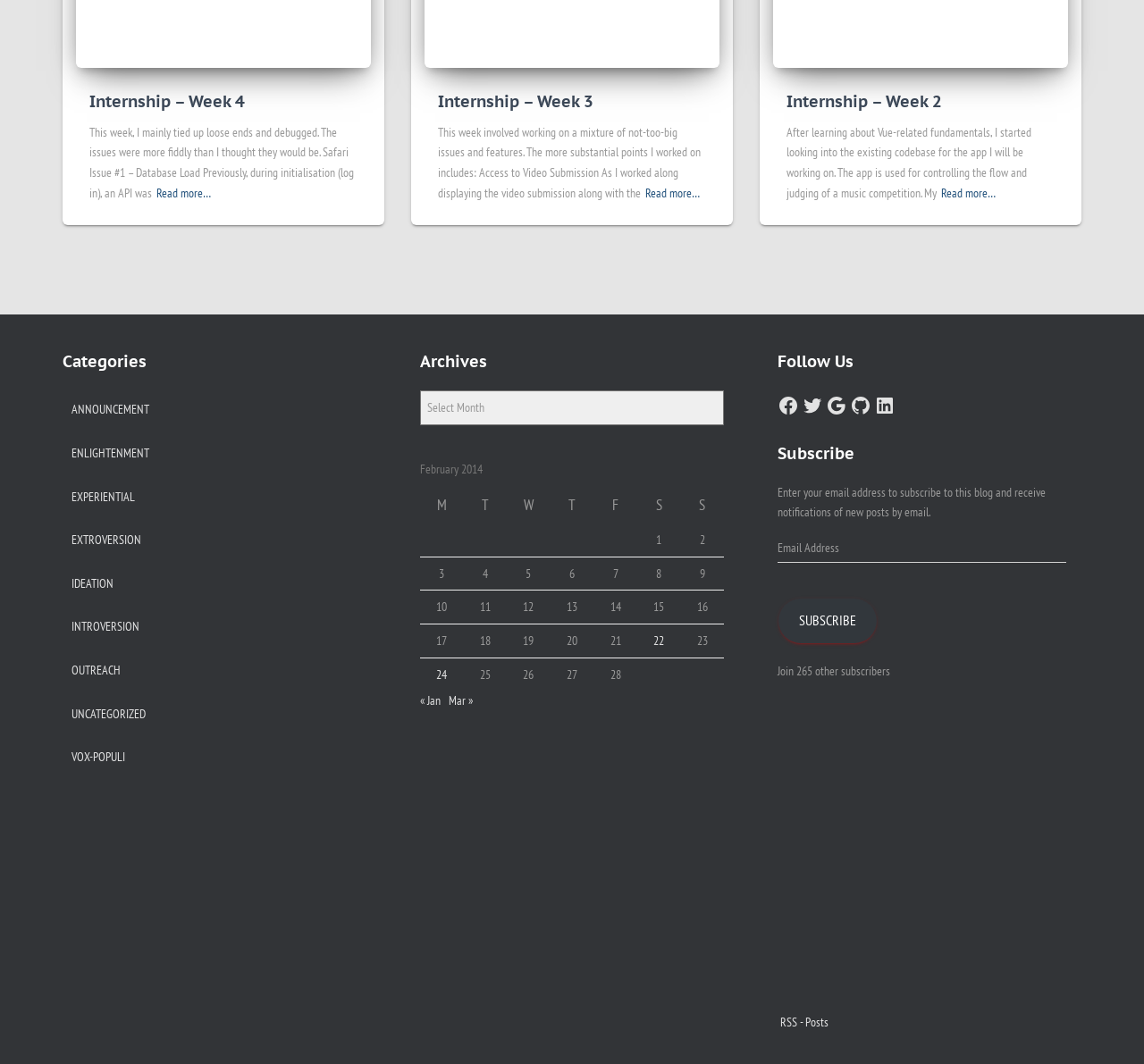What is the main topic of the blog posts?
Respond to the question with a well-detailed and thorough answer.

Based on the webpage, I can see that there are multiple blog posts with headings like 'Internship - Week 4', 'Internship - Week 3', and 'Internship - Week 2'. This suggests that the main topic of the blog posts is about an internship experience.